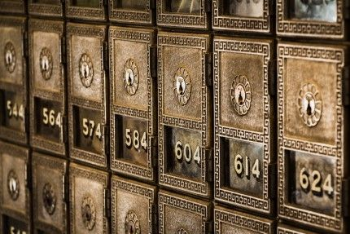What is unique about each safety deposit box?
Provide a detailed answer to the question using information from the image.

Each safety deposit box is marked with unique numerical identifiers, which distinguish one box from another and provide a sense of organization and structure to the rows of boxes.